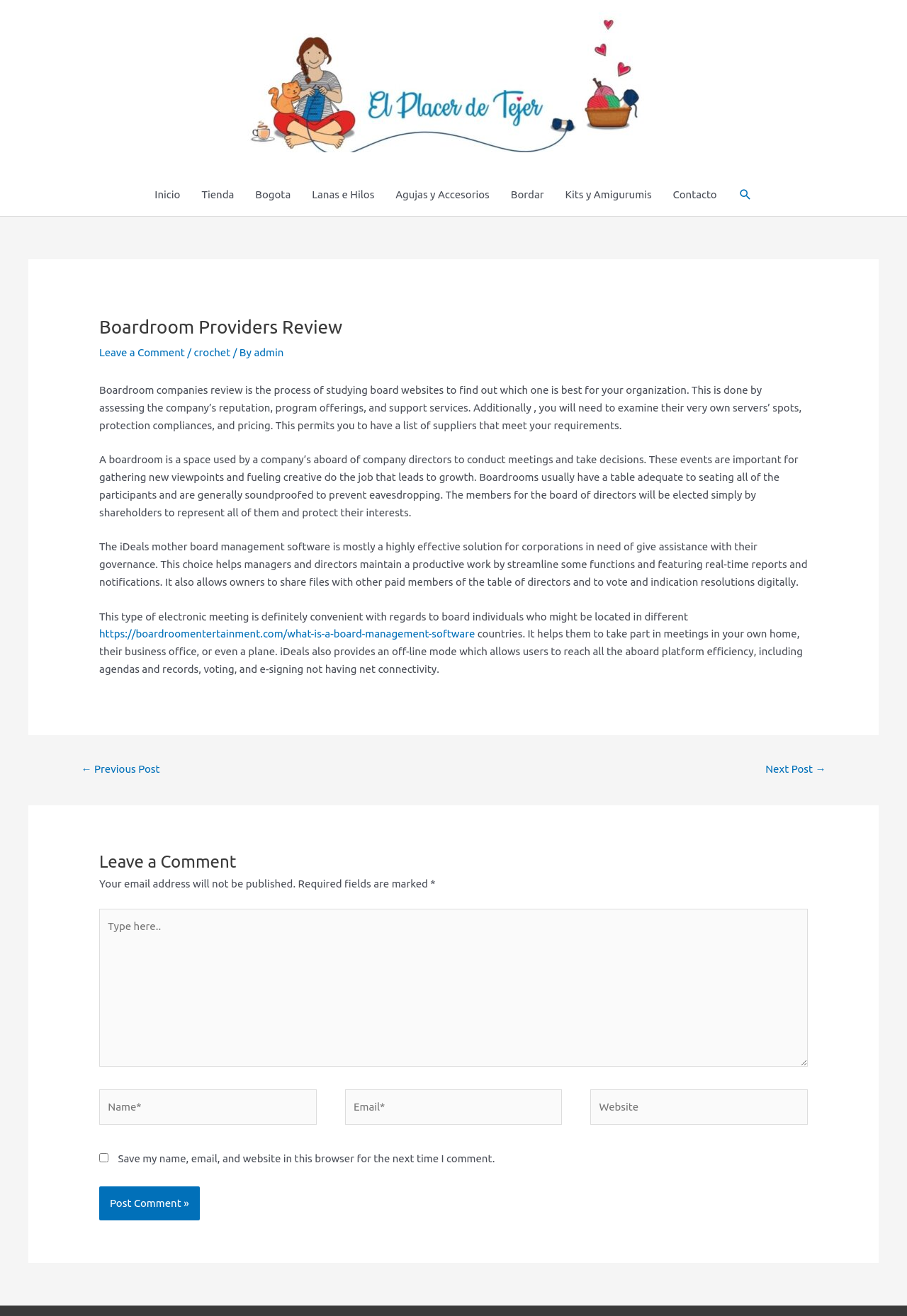Determine the bounding box of the UI component based on this description: "name="submit" value="Post Comment »"". The bounding box coordinates should be four float values between 0 and 1, i.e., [left, top, right, bottom].

[0.109, 0.901, 0.22, 0.927]